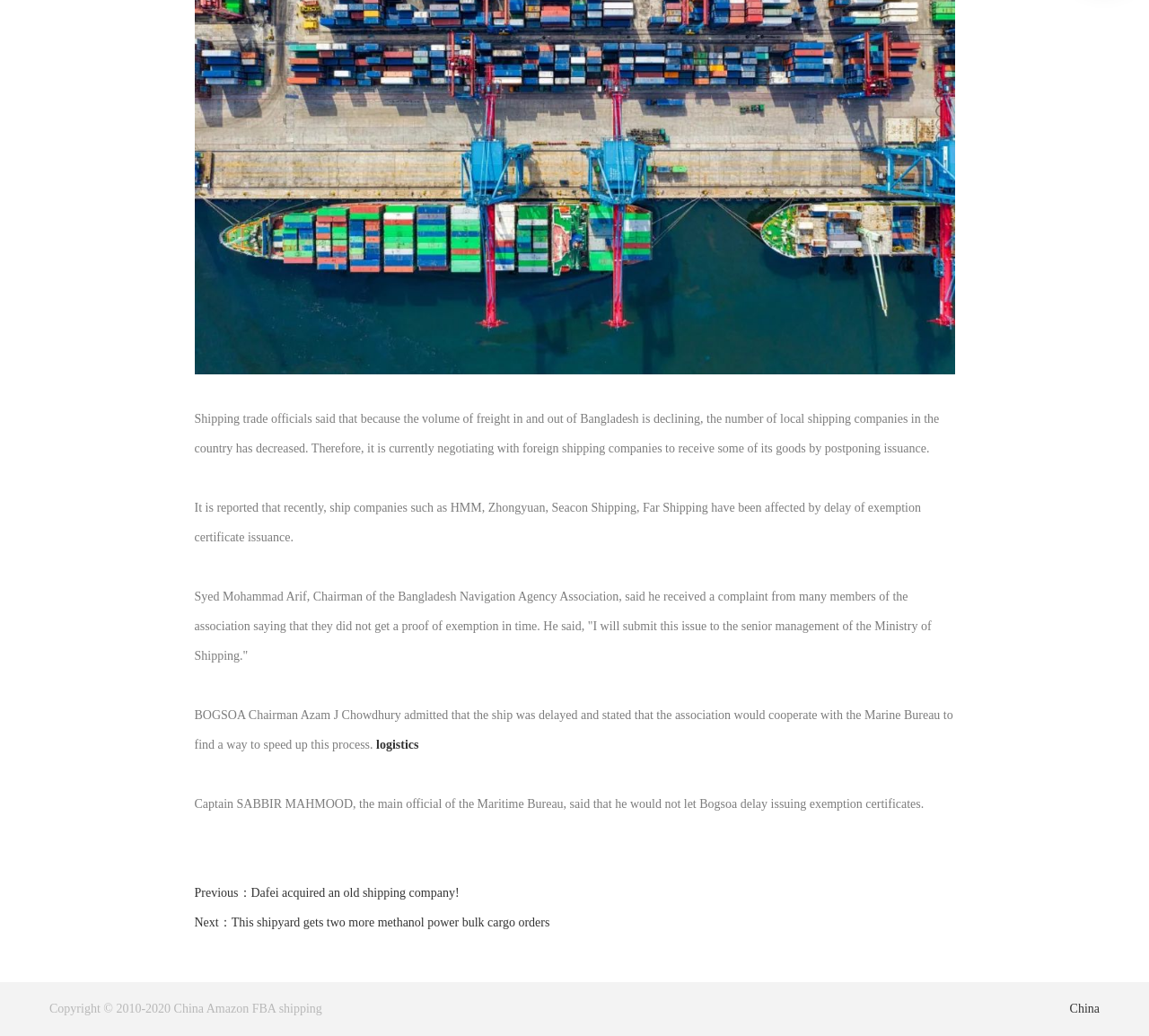Specify the bounding box coordinates (top-left x, top-left y, bottom-right x, bottom-right y) of the UI element in the screenshot that matches this description: logistics

[0.327, 0.712, 0.364, 0.725]